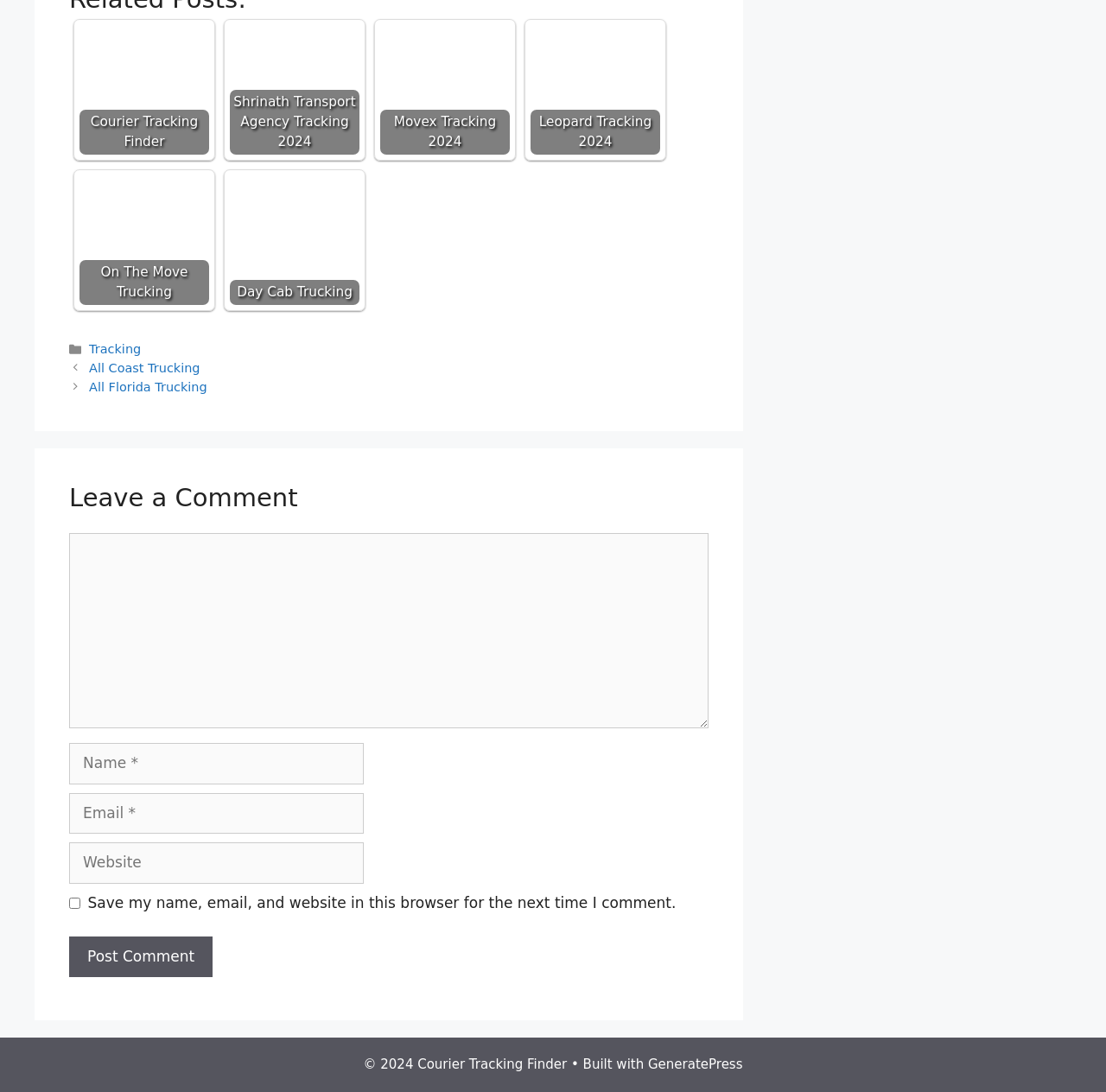Find the bounding box of the UI element described as follows: "parent_node: Comment name="author" placeholder="Name *"".

[0.062, 0.681, 0.329, 0.718]